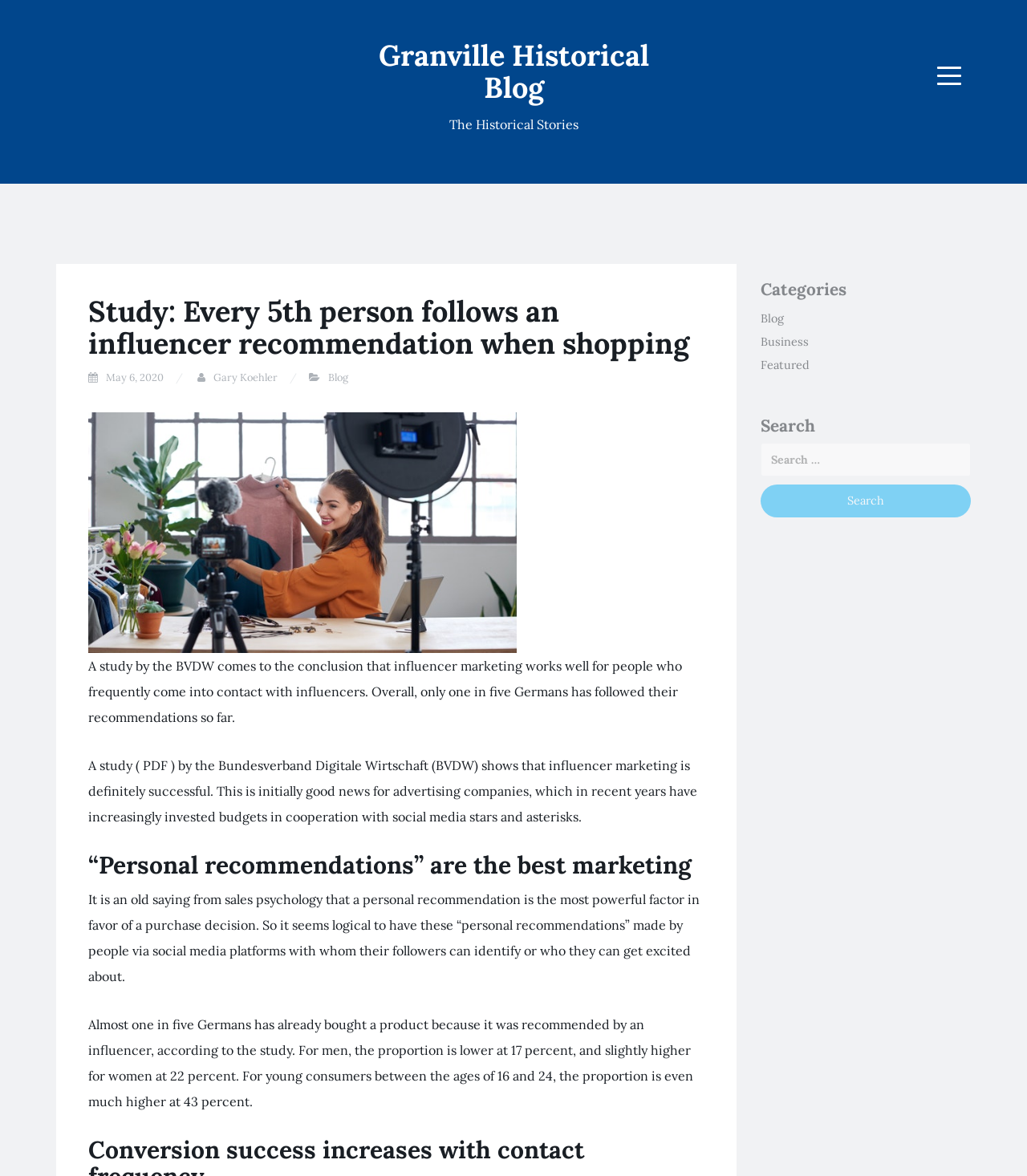From the details in the image, provide a thorough response to the question: What is the topic of the study mentioned in the article?

The topic of the study can be inferred from the text, which mentions 'influencer marketing' and its effectiveness in influencing people's purchasing decisions.